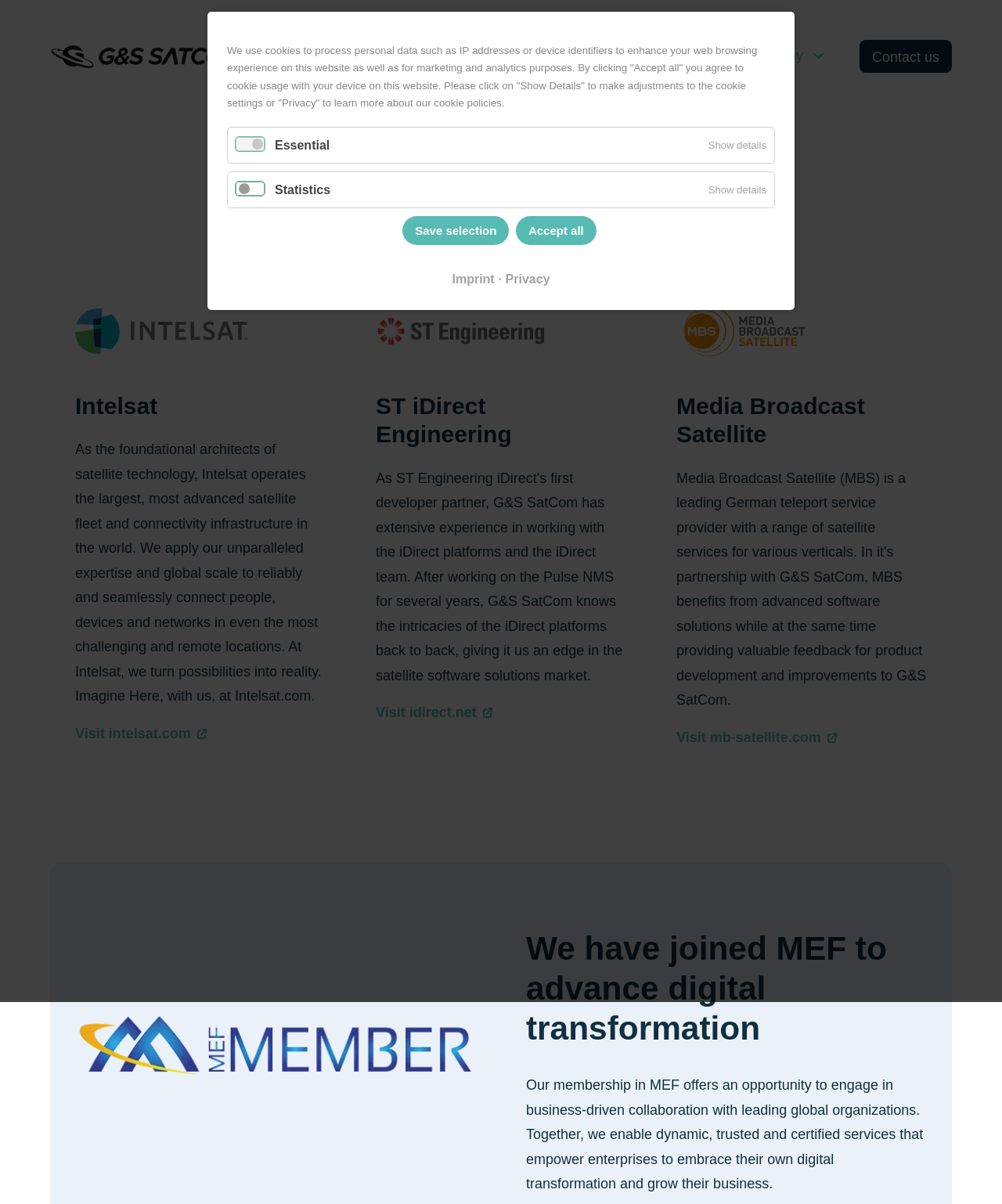Identify the bounding box coordinates of the clickable region to carry out the given instruction: "Click the logo".

[0.05, 0.021, 0.245, 0.073]